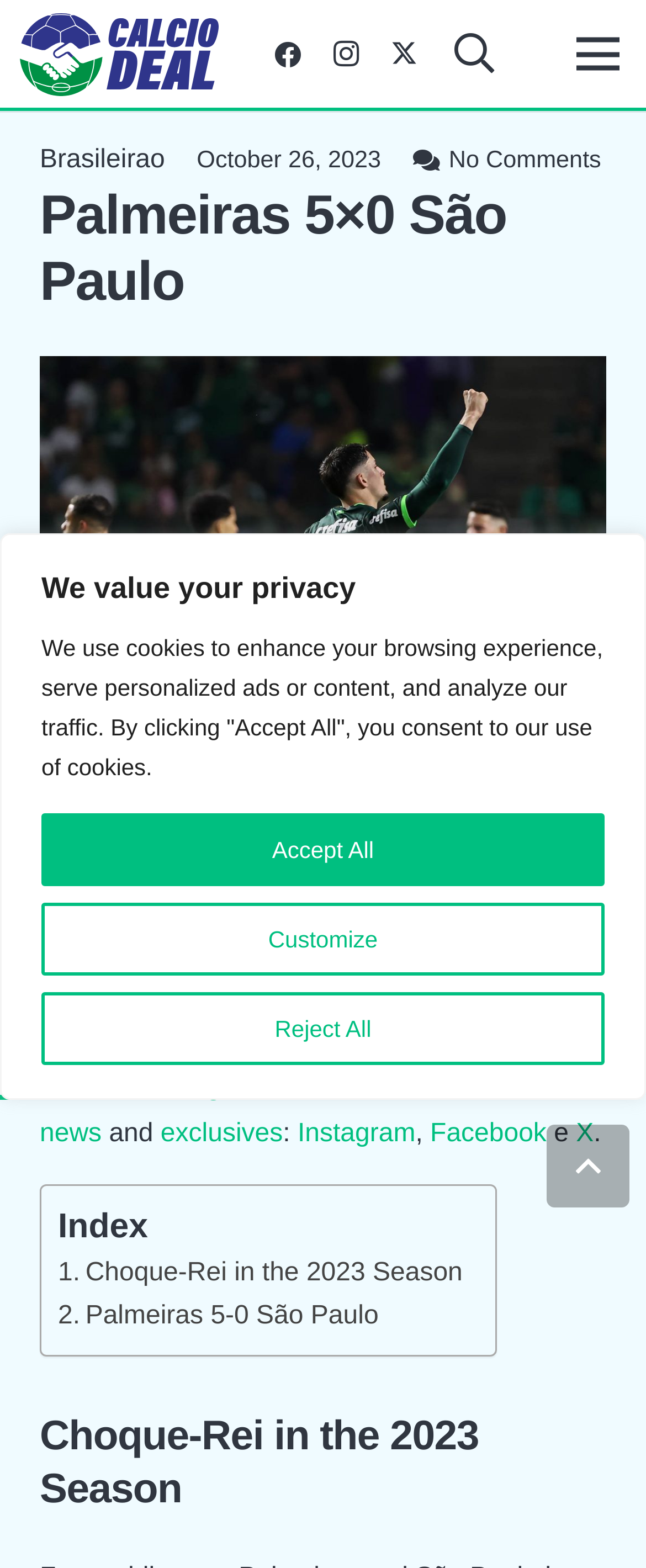Determine the bounding box coordinates of the section I need to click to execute the following instruction: "Submit search query". Provide the coordinates as four float numbers between 0 and 1, i.e., [left, top, right, bottom].

None